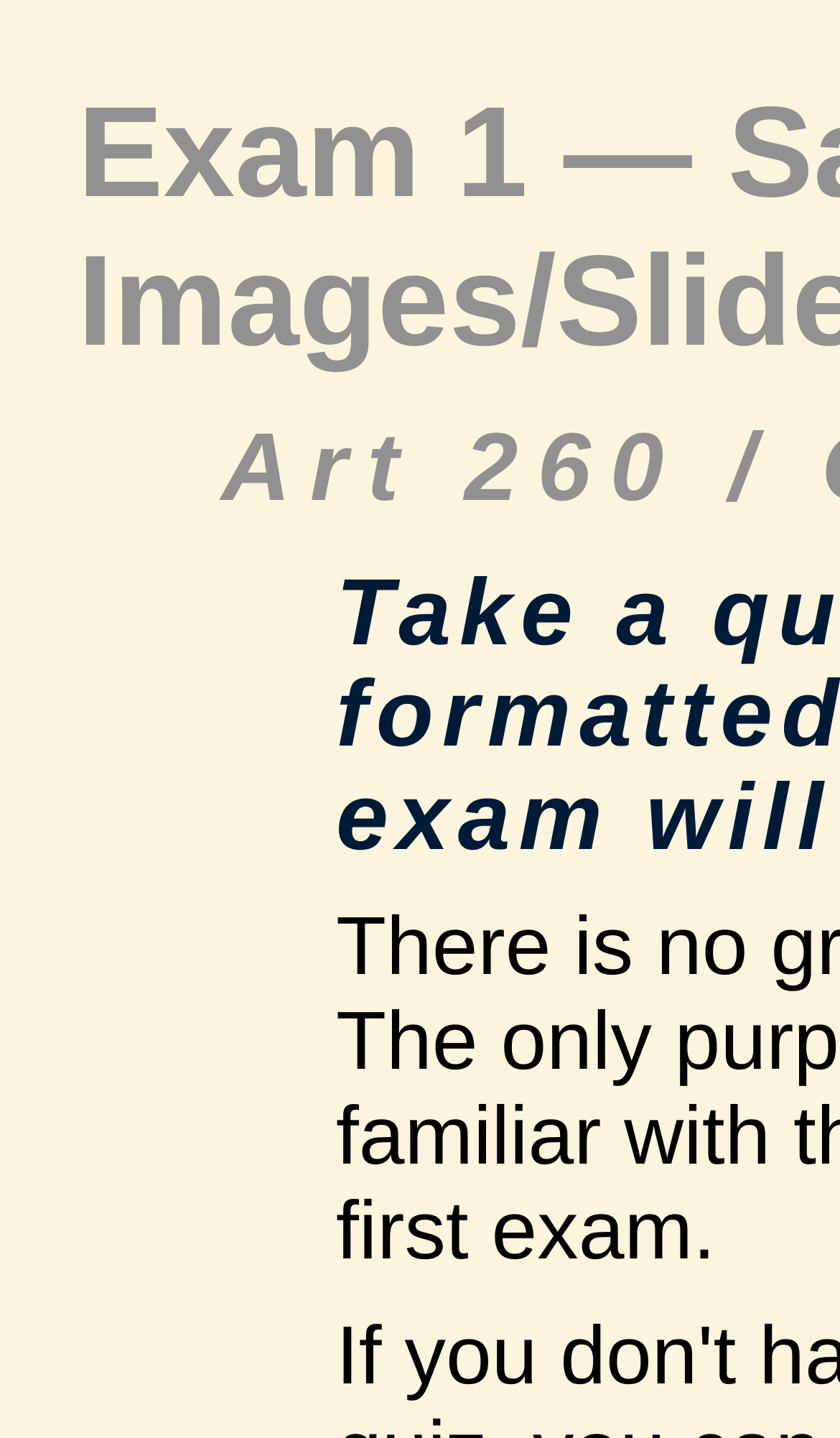What is the main heading of this webpage? Please extract and provide it.

Exam 1 — Sample Quiz Images/Slides